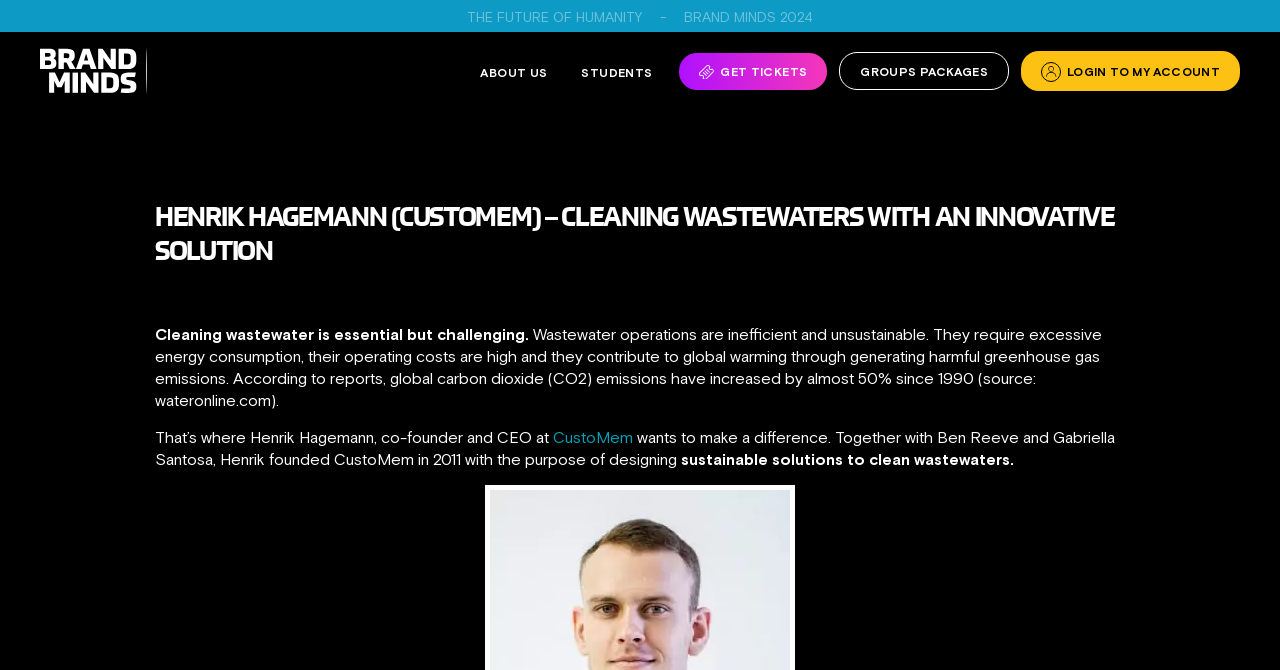Can you specify the bounding box coordinates of the area that needs to be clicked to fulfill the following instruction: "Read about Henrik Hagemann's innovative solution"?

[0.121, 0.299, 0.879, 0.422]